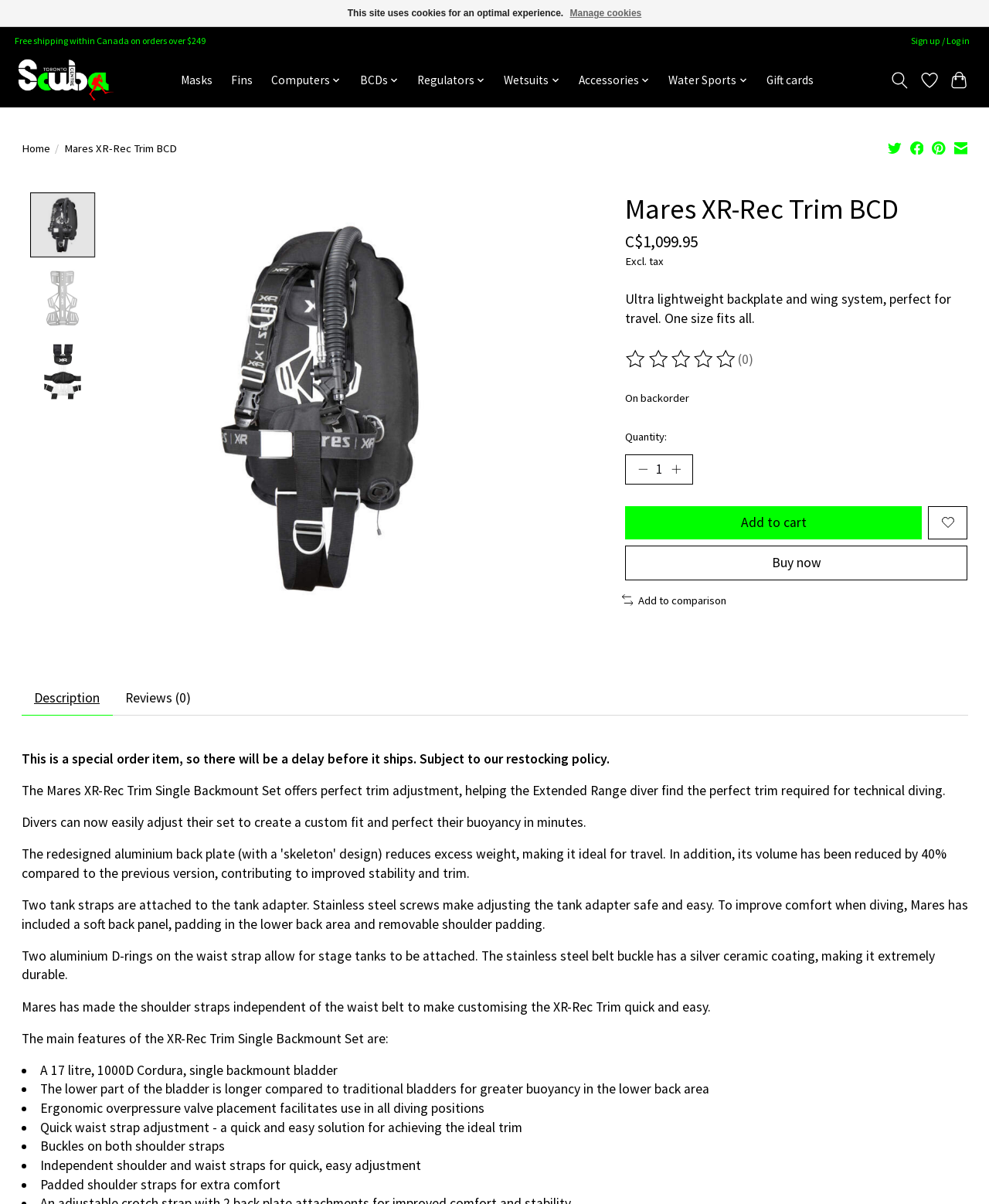Determine the bounding box coordinates of the element's region needed to click to follow the instruction: "Add to cart". Provide these coordinates as four float numbers between 0 and 1, formatted as [left, top, right, bottom].

[0.632, 0.42, 0.932, 0.448]